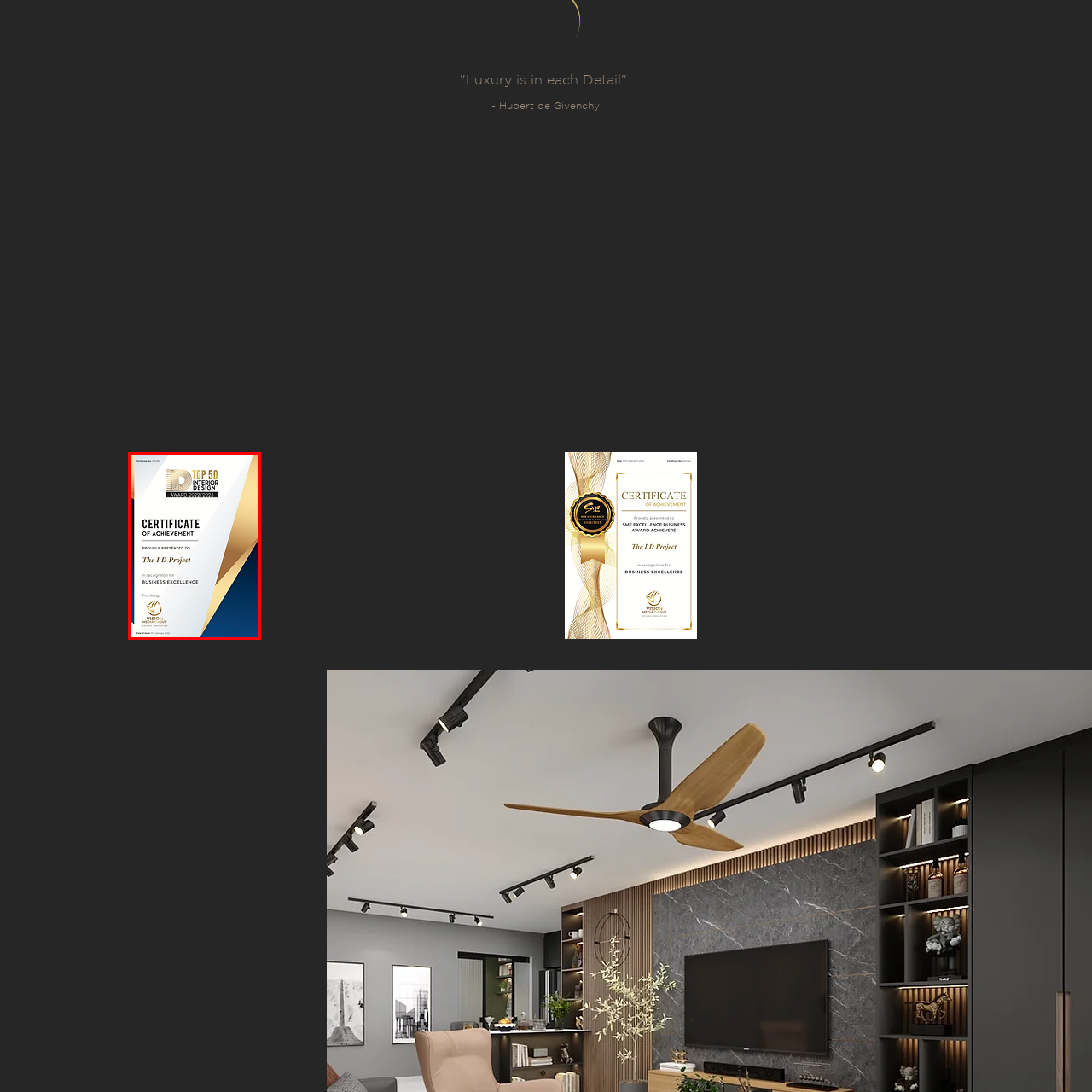Direct your attention to the red-outlined image and answer the question in a word or phrase: What is the date associated with the award?

12th January 2023